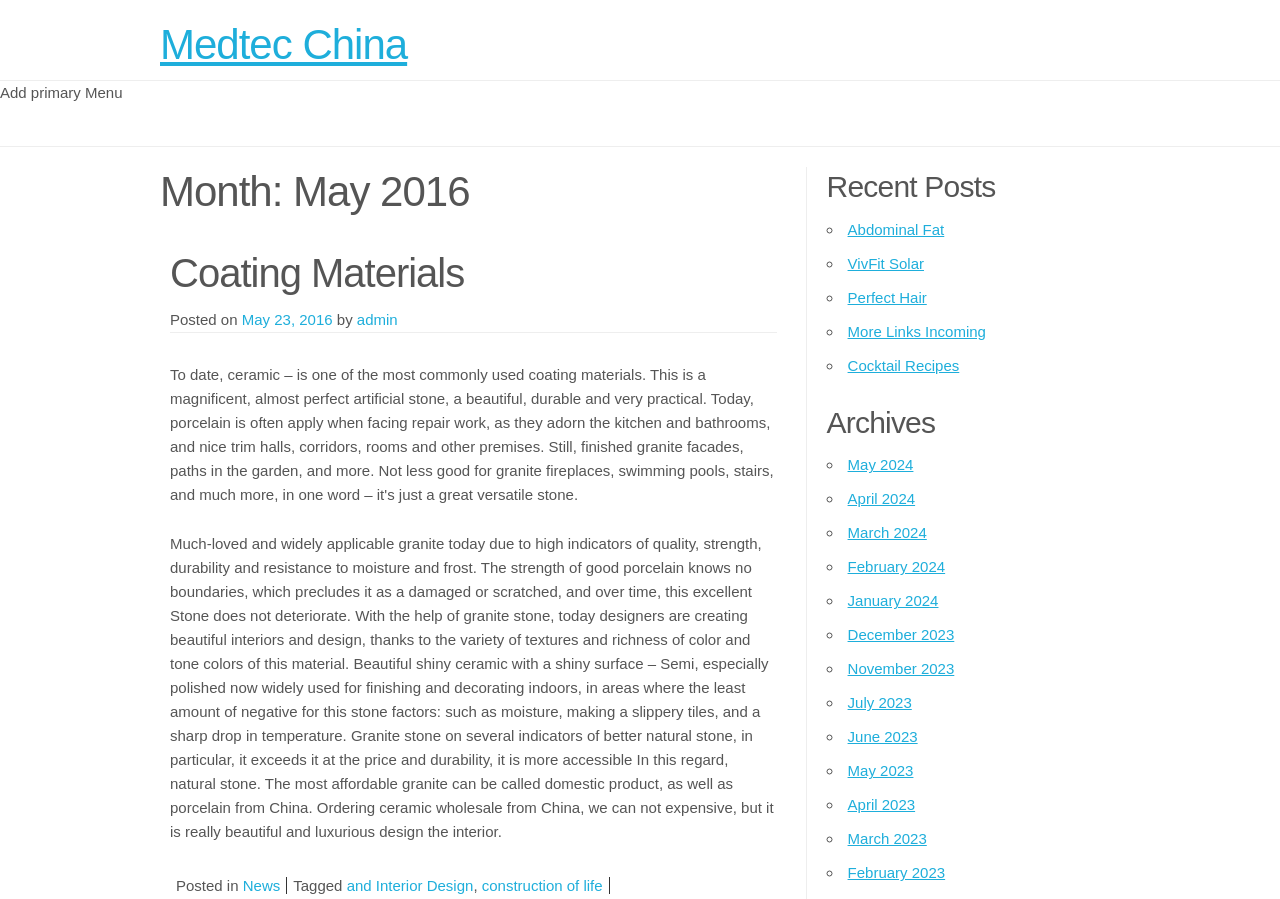Find the bounding box coordinates of the clickable area required to complete the following action: "Explore Recent Posts".

[0.646, 0.186, 0.86, 0.231]